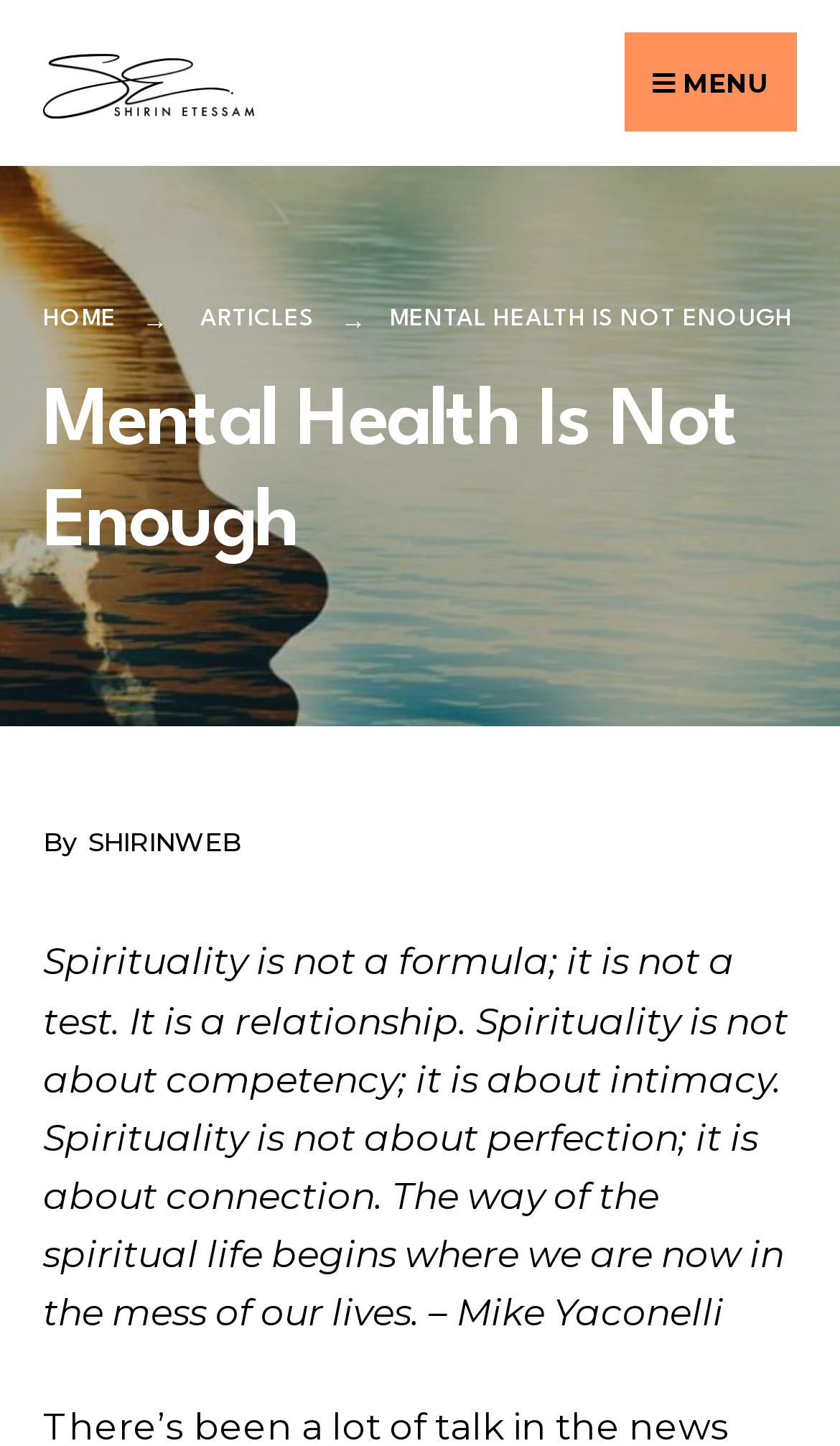How many menu items are there?
Respond to the question with a single word or phrase according to the image.

2